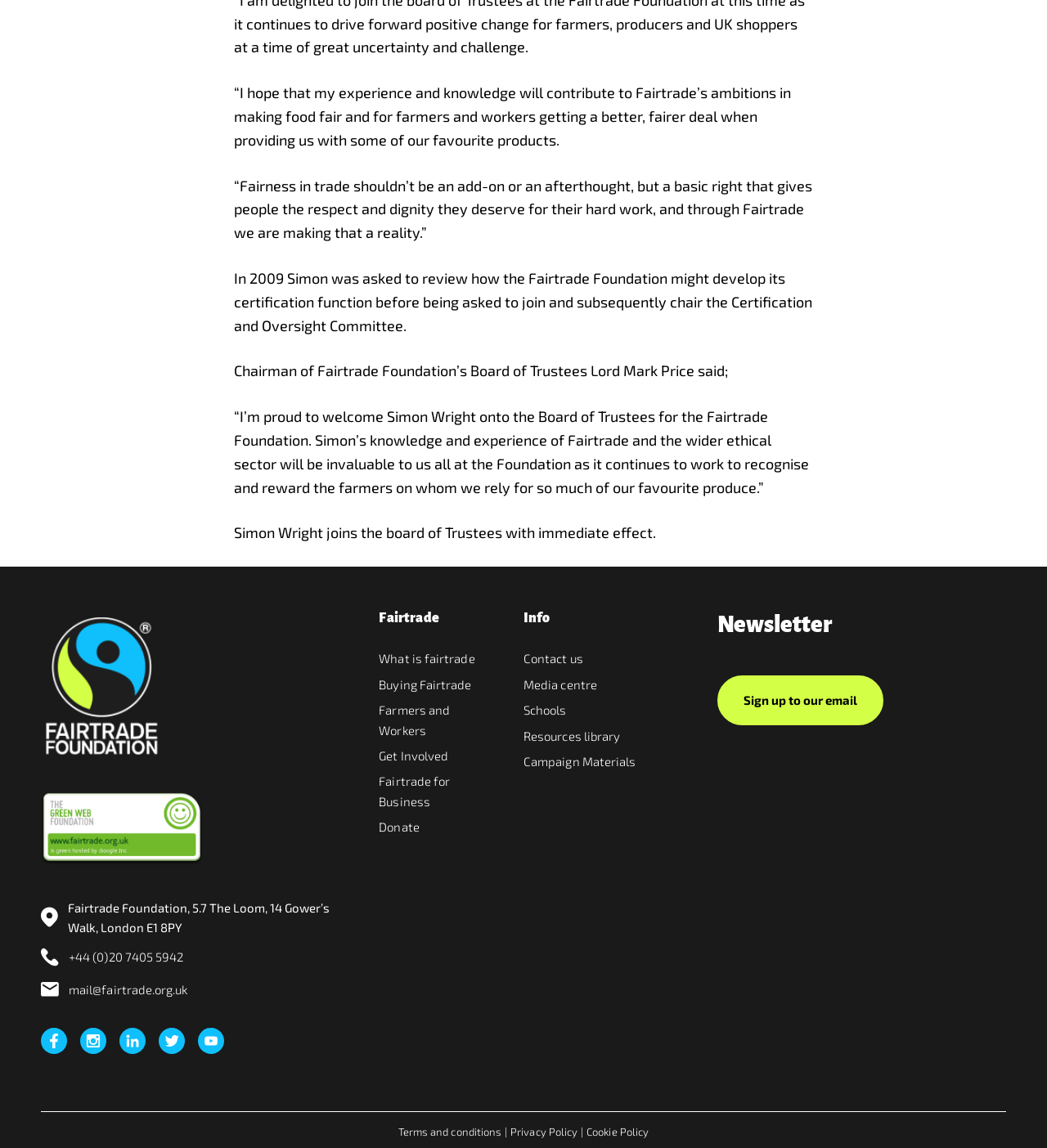Refer to the image and provide an in-depth answer to the question:
What is Simon Wright's role?

I found the answer by reading the text on the webpage, specifically the quote from Lord Mark Price, which mentions Simon Wright's role.